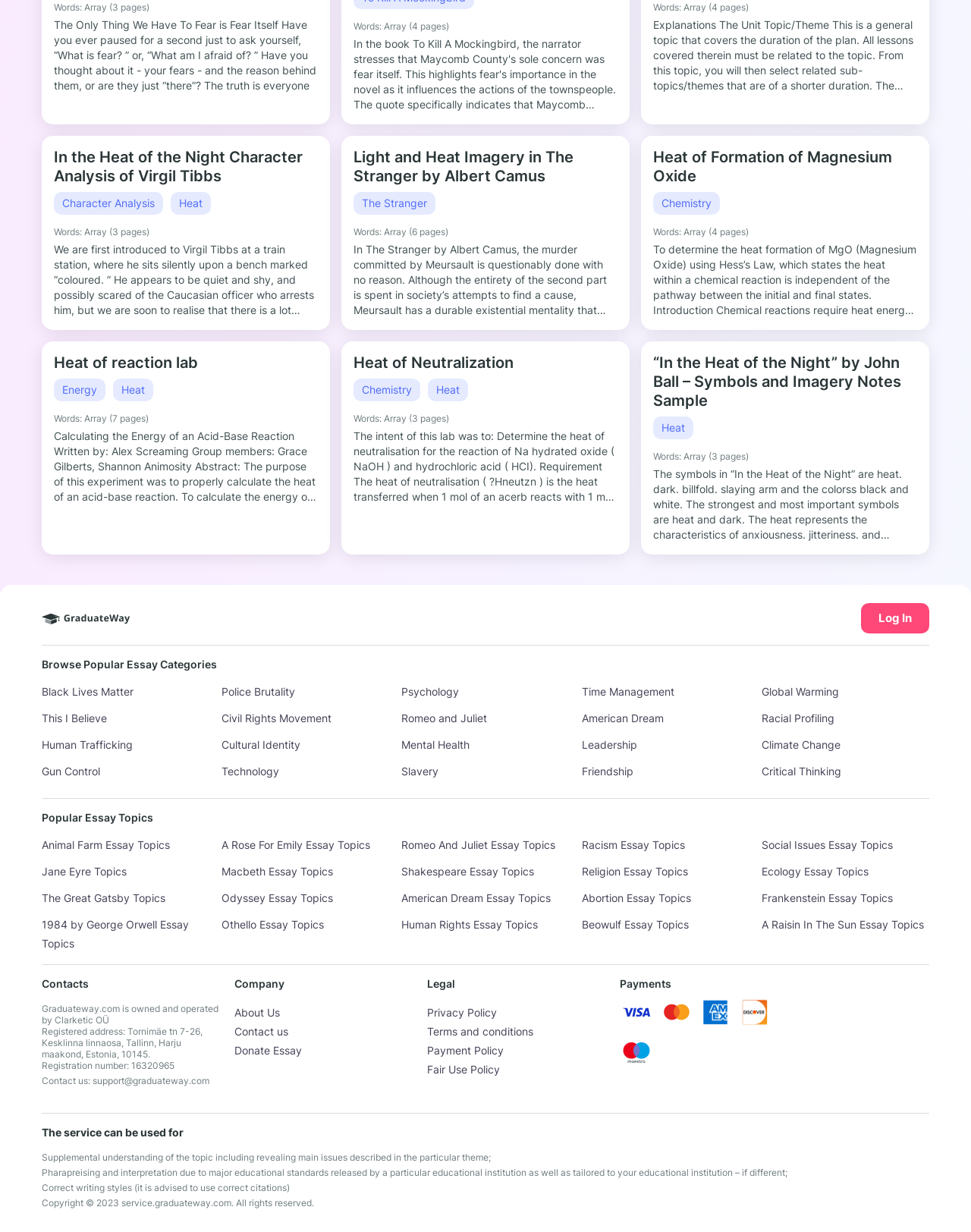Find the bounding box coordinates of the area to click in order to follow the instruction: "Learn about Overcoming ED".

None